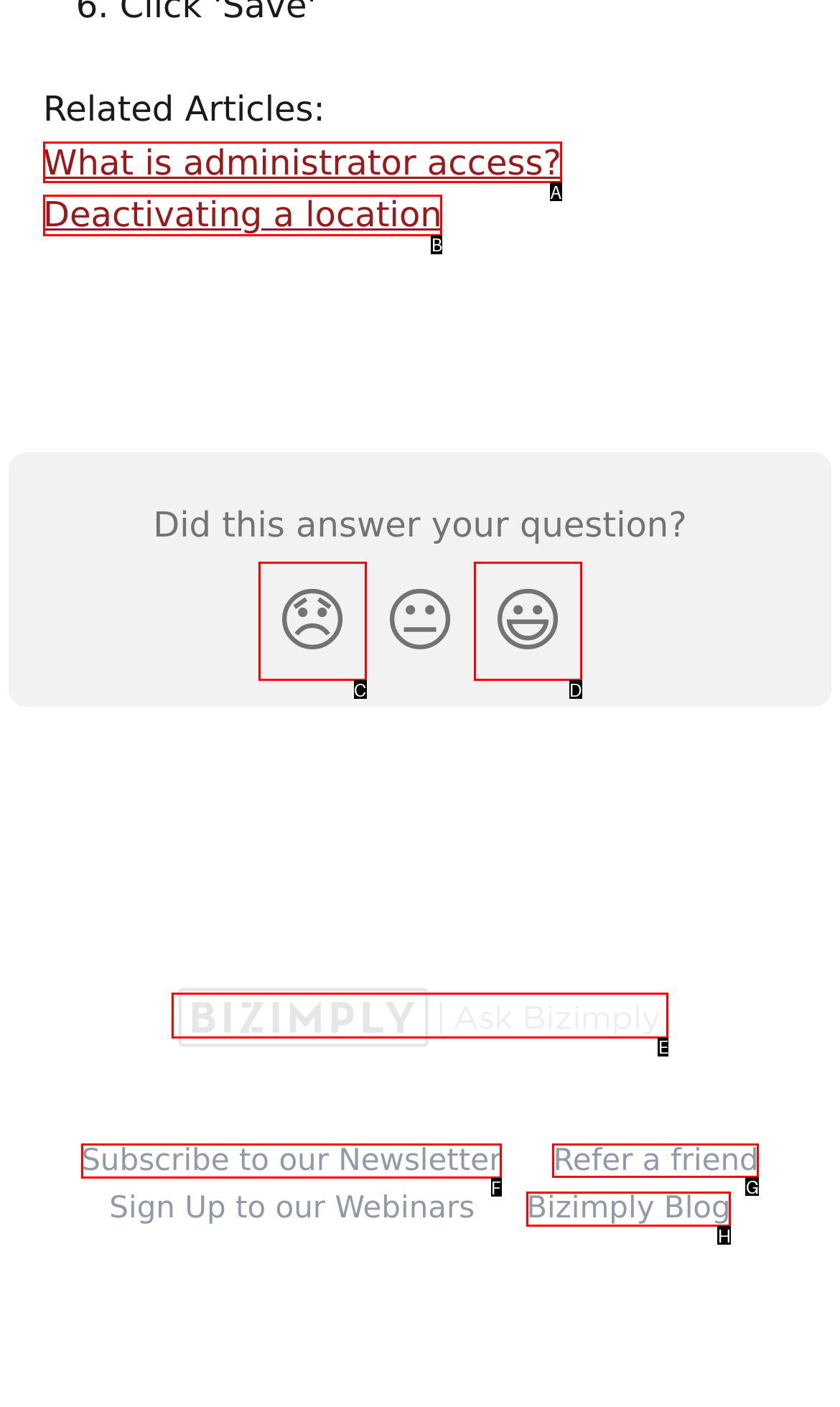Indicate the HTML element to be clicked to accomplish this task: Click on 'Refer a friend' Respond using the letter of the correct option.

G